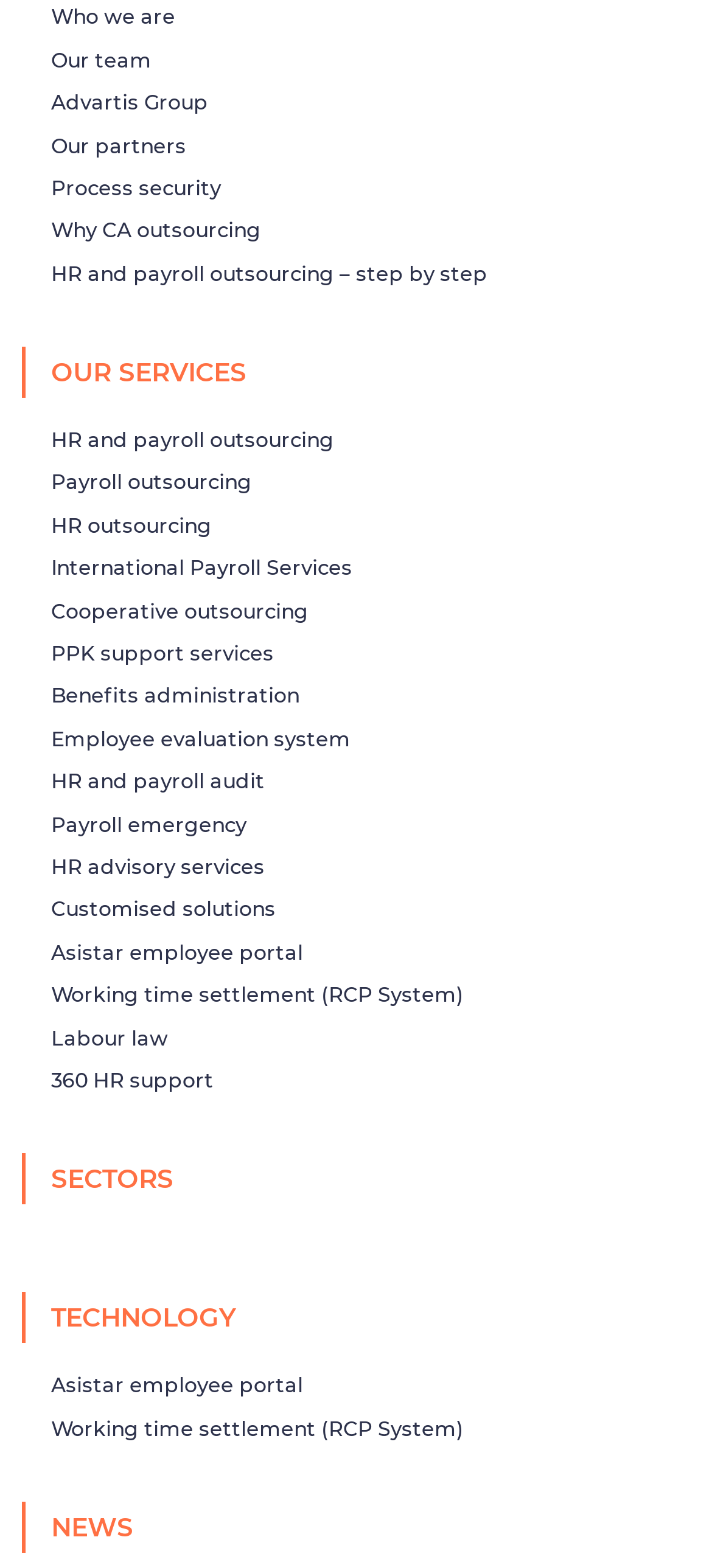Use a single word or phrase to answer this question: 
How many links are related to services?

17